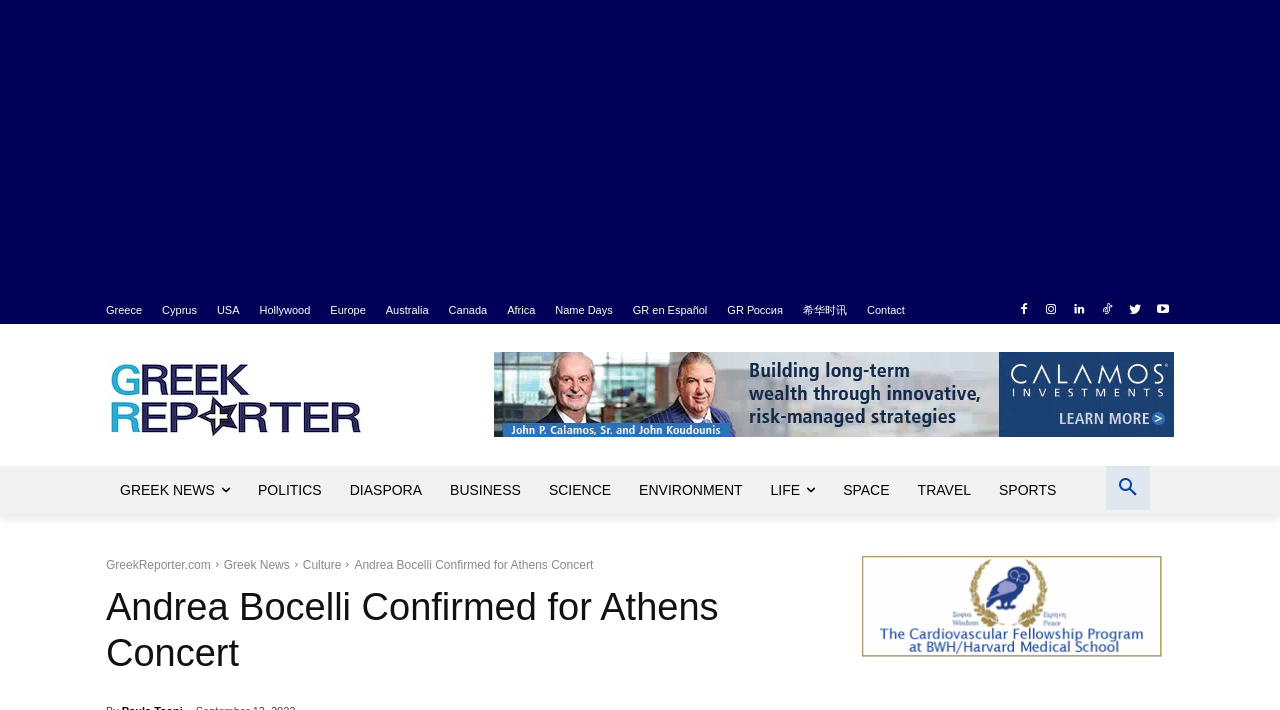Determine the bounding box for the described UI element: "GR en Español".

[0.494, 0.417, 0.553, 0.456]